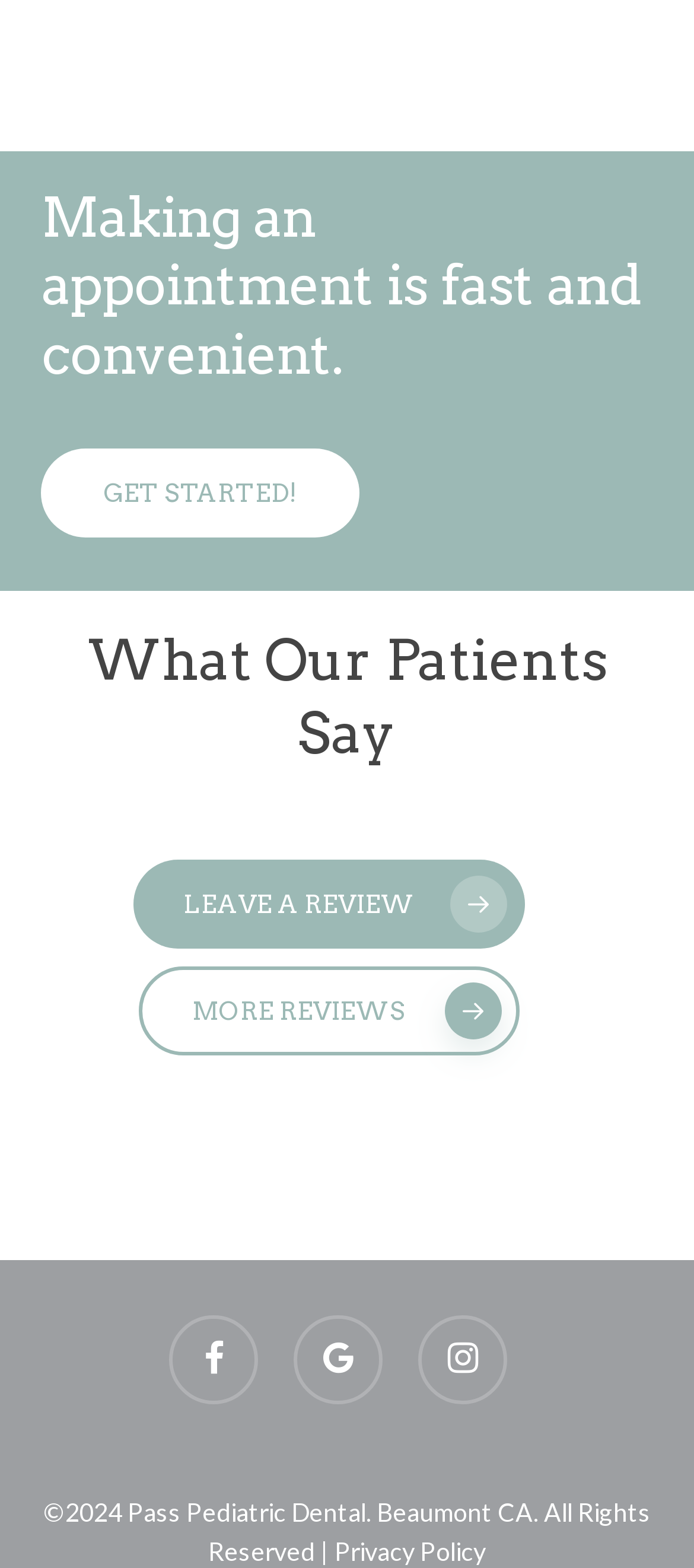Using the description "More Reviews", predict the bounding box of the relevant HTML element.

[0.2, 0.616, 0.749, 0.673]